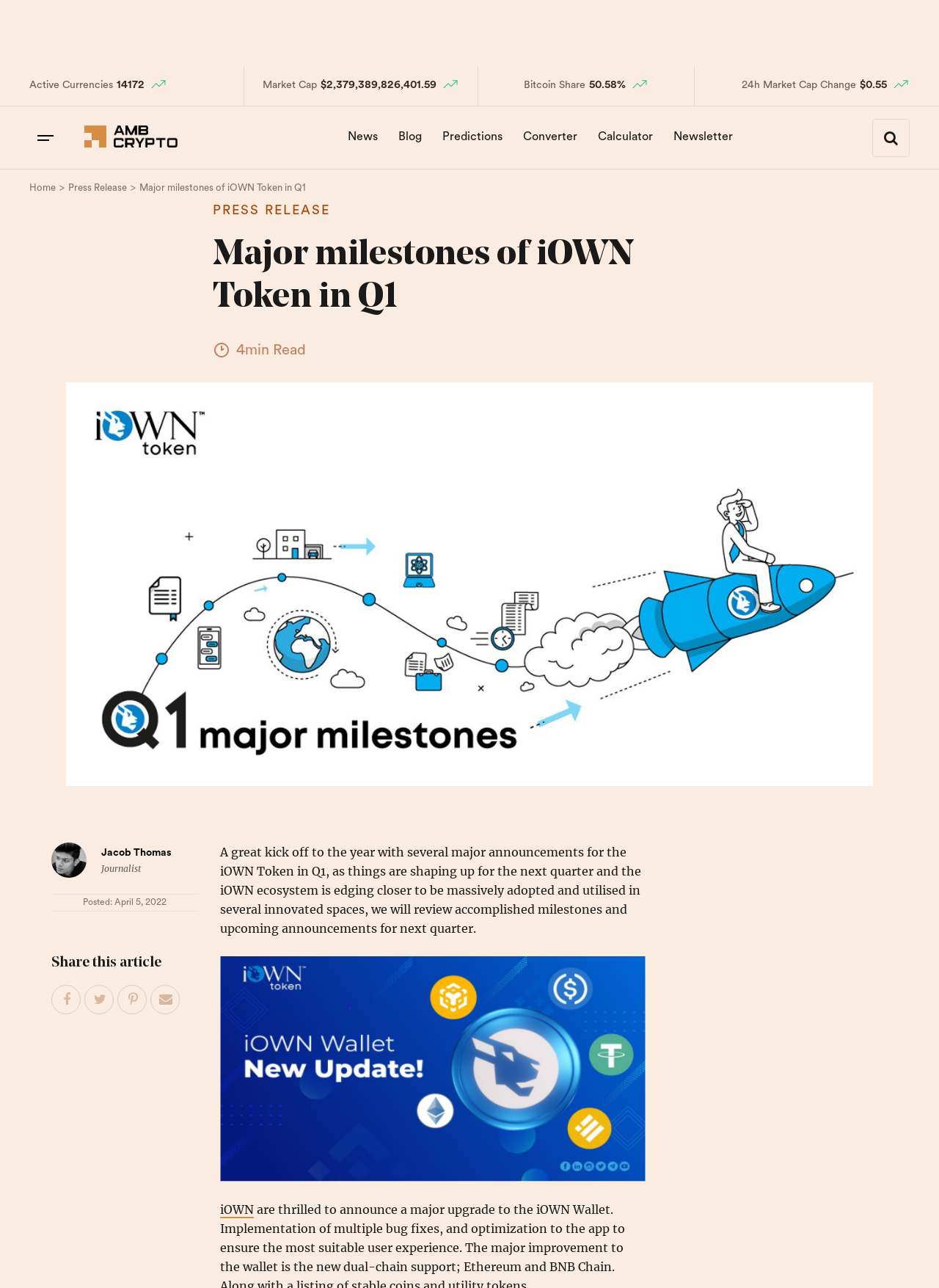Please provide a detailed answer to the question below based on the screenshot: 
Who is the author of the article?

I found the answer by looking at the section below the article title, which displays the author's name and title as 'Jacob Thomas, Journalist'.